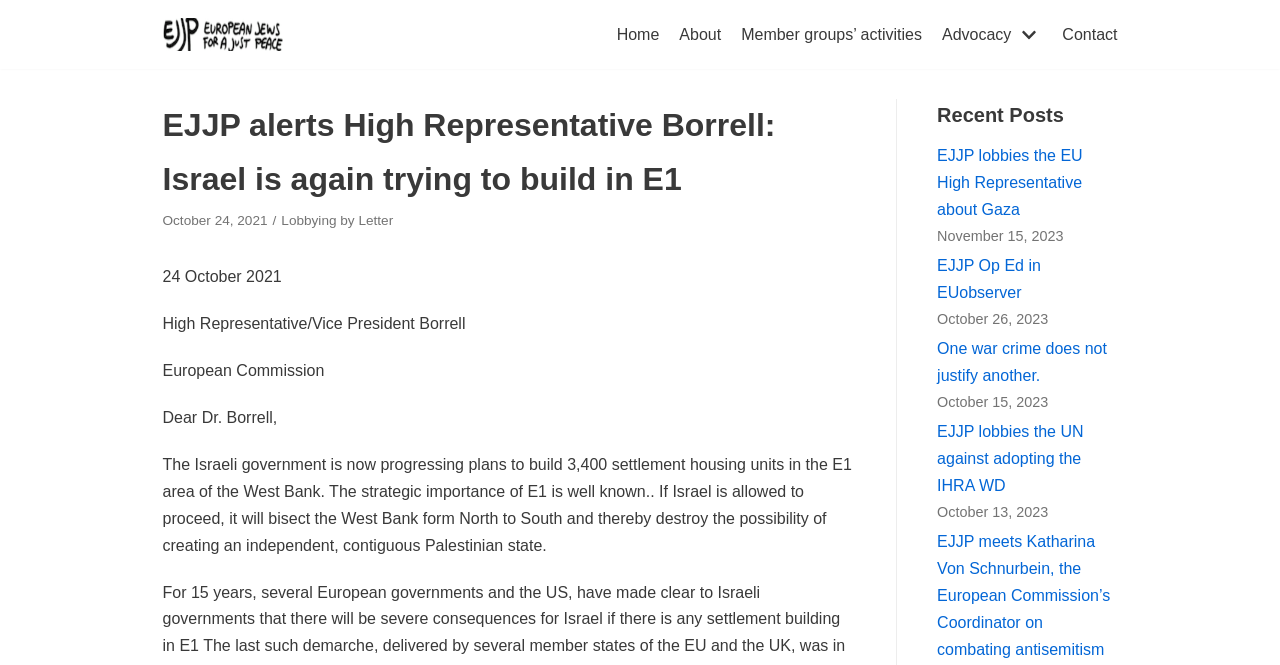Please identify the bounding box coordinates of the clickable area that will allow you to execute the instruction: "Click on 'EJJP lobbies the EU High Representative about Gaza'".

[0.732, 0.221, 0.846, 0.328]